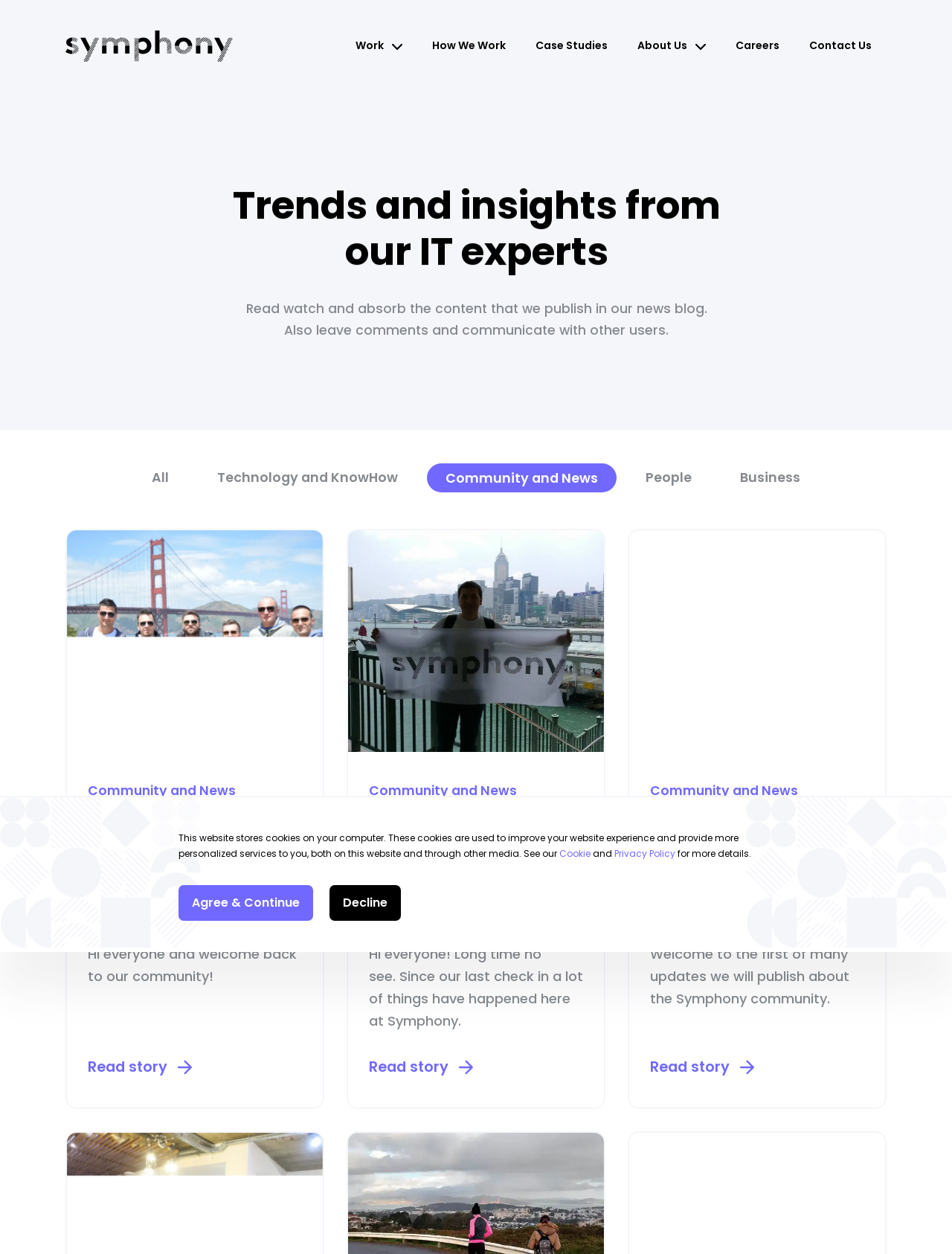Predict the bounding box coordinates of the area that should be clicked to accomplish the following instruction: "Browse the Industries section". The bounding box coordinates should consist of four float numbers between 0 and 1, i.e., [left, top, right, bottom].

[0.42, 0.097, 0.489, 0.112]